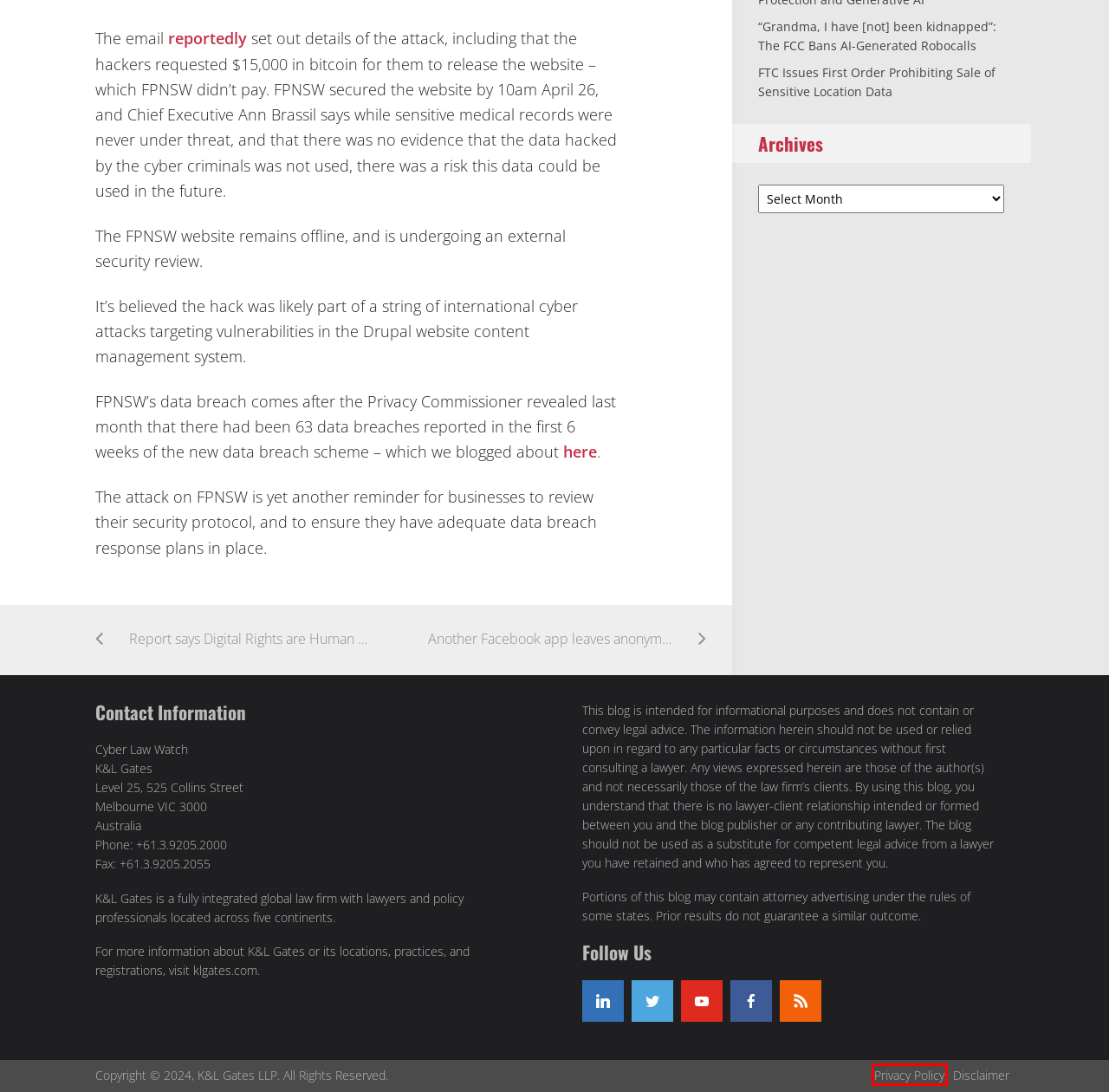You see a screenshot of a webpage with a red bounding box surrounding an element. Pick the webpage description that most accurately represents the new webpage after interacting with the element in the red bounding box. The options are:
A. Comments on: Family Planning NSW the latest victim of cyber attacks
B. Homepage | K&L Gates
C. Legal Notices | K&L Gates
D. Privacy Policy | K&L Gates
E. 63 breaches in 6 weeks of the new data breach regime – Cyber Law Watch
F. “Grandma, I have [not] been kidnapped”: The FCC Bans AI-Generated Robocalls – Cyber Law Watch
G. Report says Digital Rights are Human Rights – Cyber Law Watch
H. FTC Issues First Order Prohibiting Sale of Sensitive Location Data – Cyber Law Watch

D